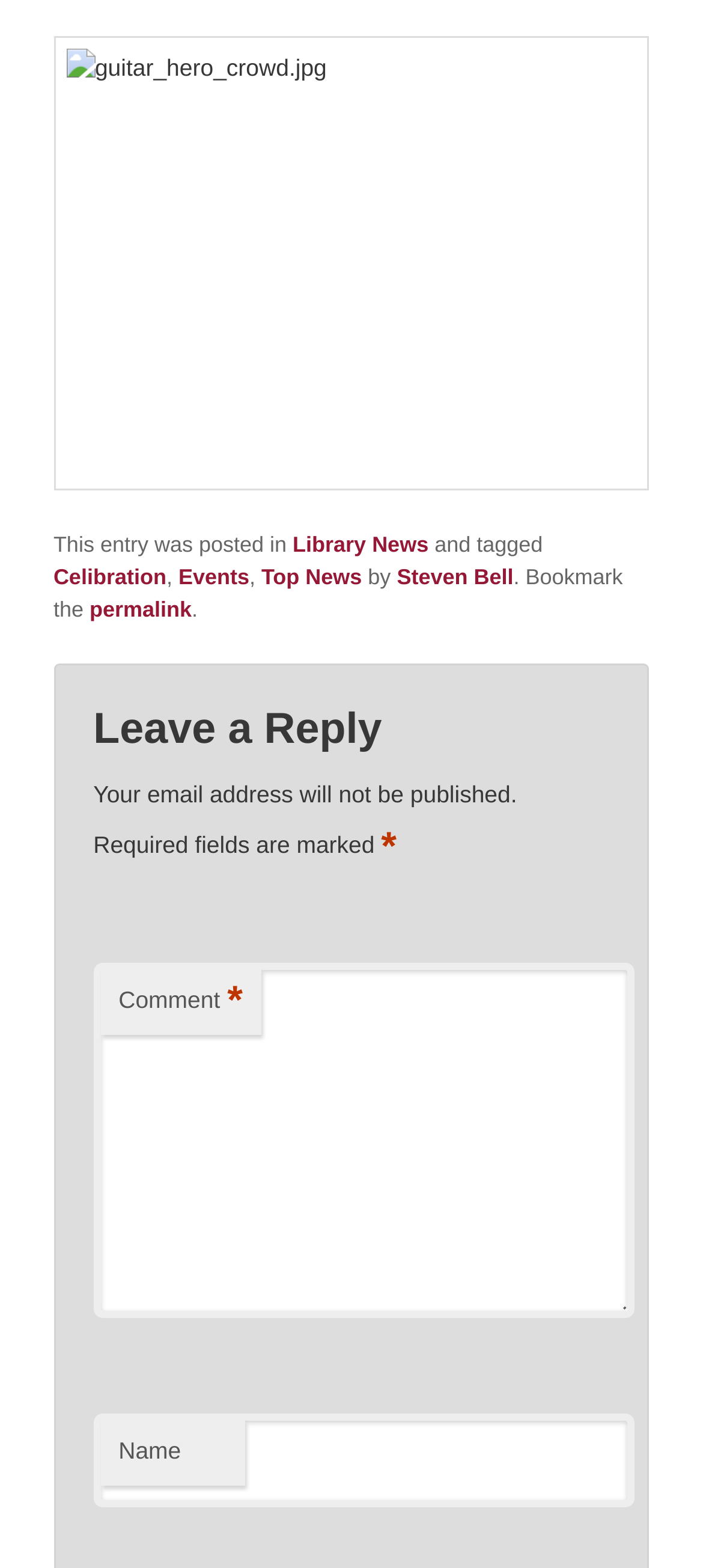What is the purpose of the textbox at the bottom of the page?
Utilize the image to construct a detailed and well-explained answer.

I found the purpose of the textbox at the bottom of the page by looking at the surrounding elements, where I saw a heading 'Leave a Reply' and a static text 'Comment', indicating that the textbox is used to enter a comment.